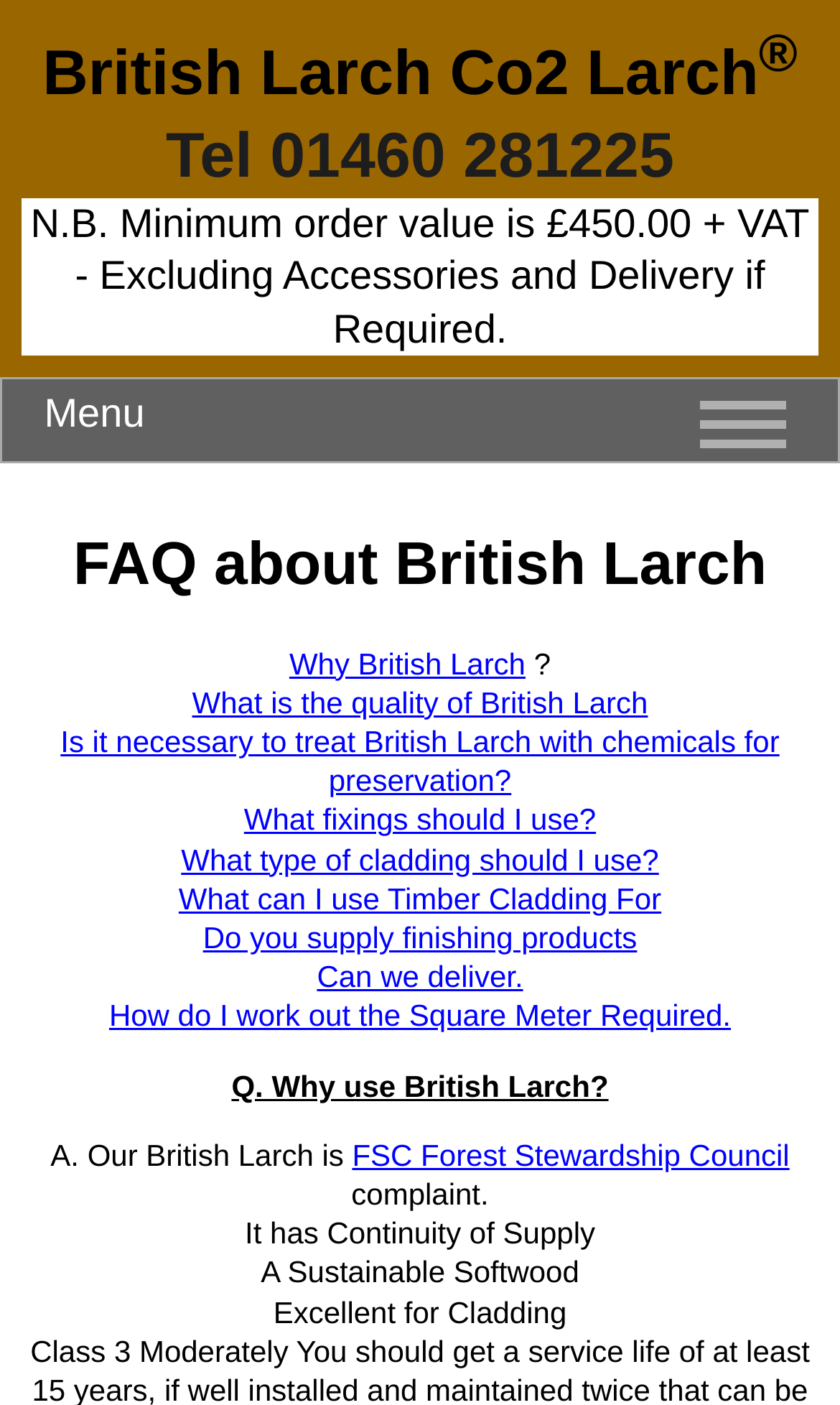Find the bounding box coordinates of the element to click in order to complete the given instruction: "Click the 'FSC Forest Stewardship Council' link."

[0.419, 0.809, 0.94, 0.834]